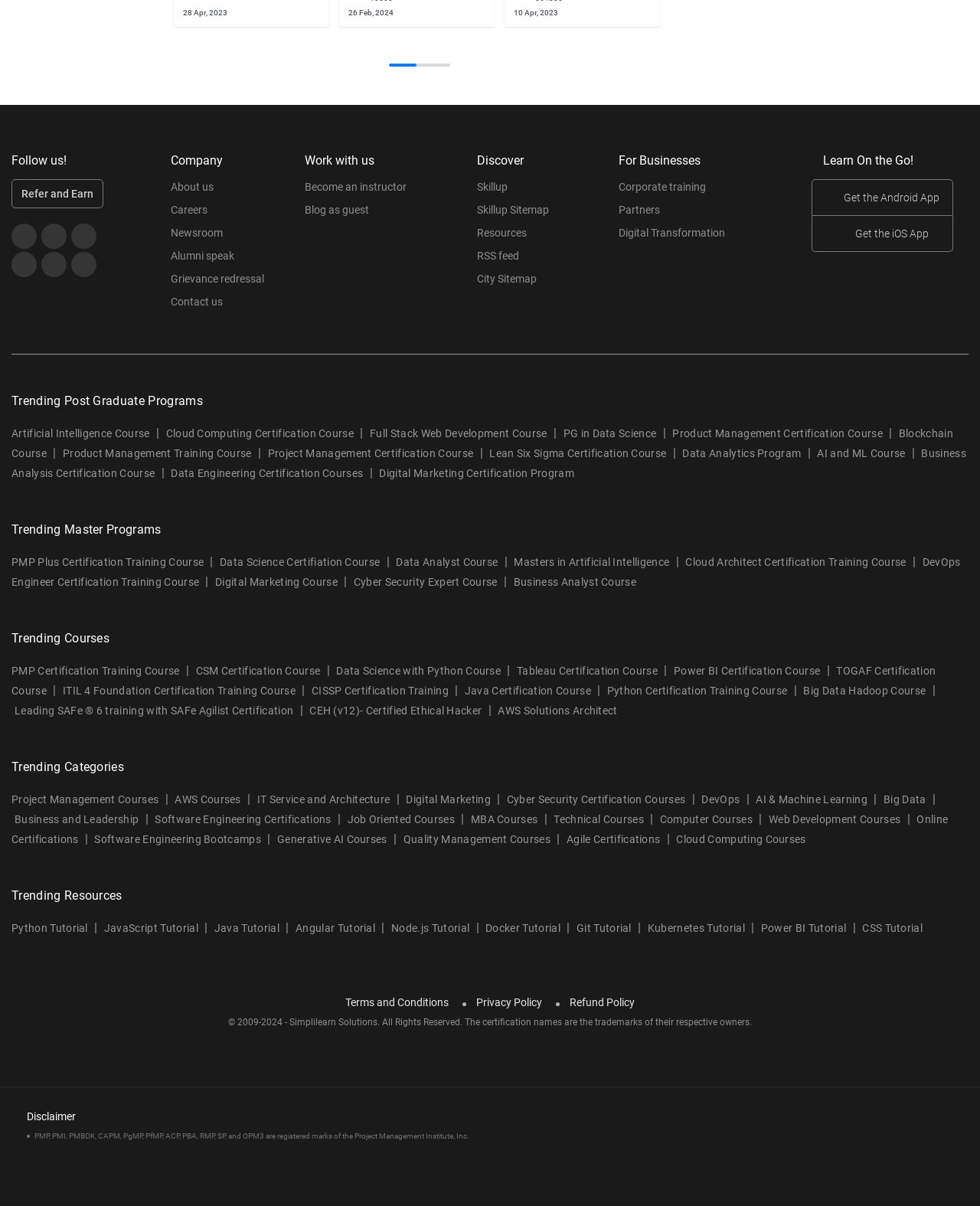Find and provide the bounding box coordinates for the UI element described here: "<< return to products". The coordinates should be given as four float numbers between 0 and 1: [left, top, right, bottom].

None